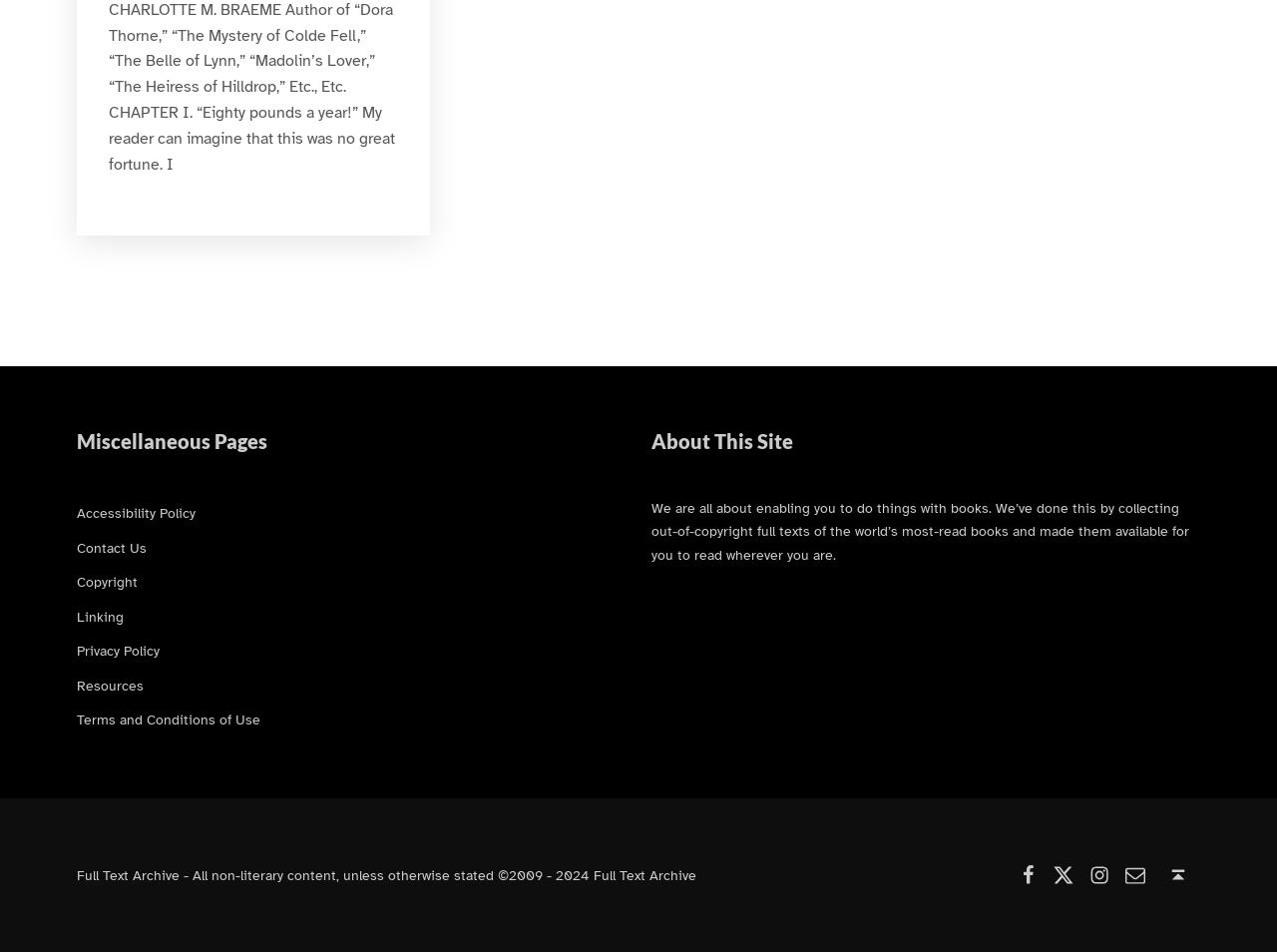Using the information in the image, give a detailed answer to the following question: What type of content is available on this website?

The static text 'We’ve done this by collecting out-of-copyright full texts of the world’s most-read books...' in the 'About This Site' section suggests that the website provides out-of-copyright full texts of books.